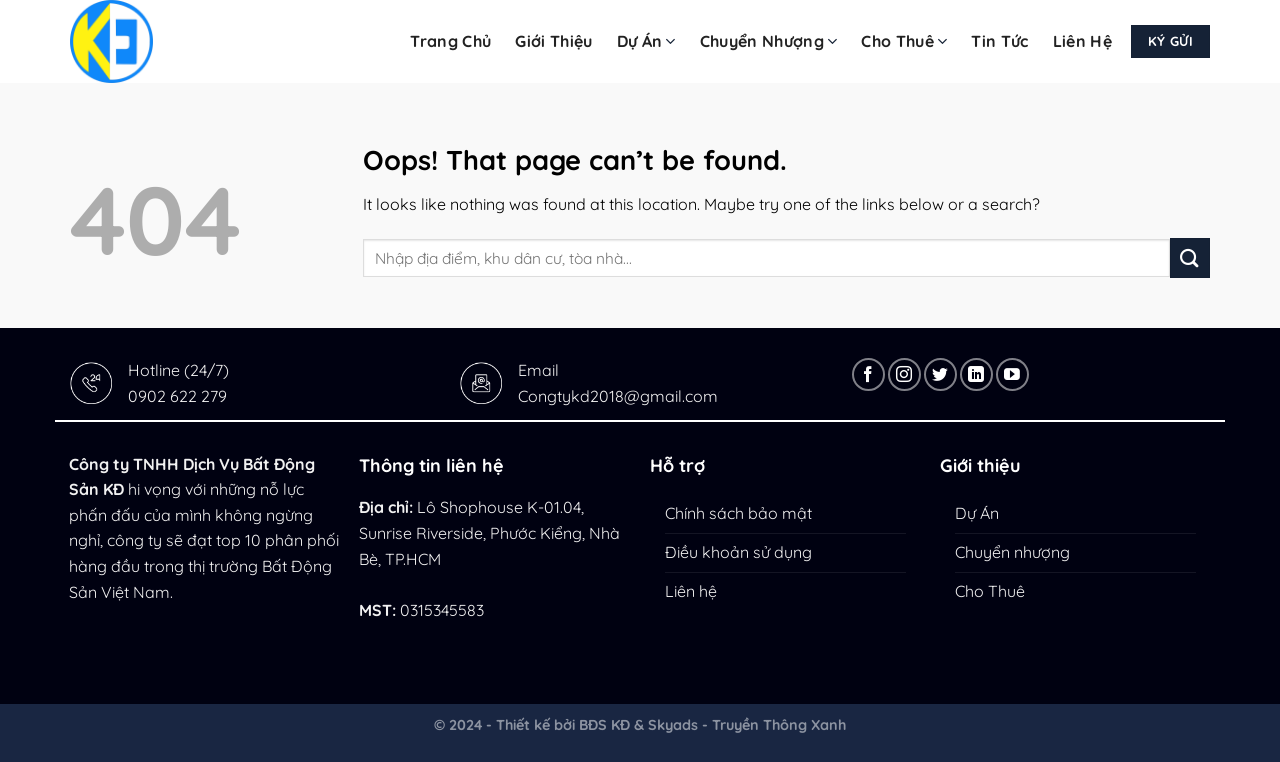Look at the image and answer the question in detail:
What is the company's hotline number?

The hotline number is displayed in the footer section of the page, along with other contact information, indicating that it is a primary point of contact for the company.